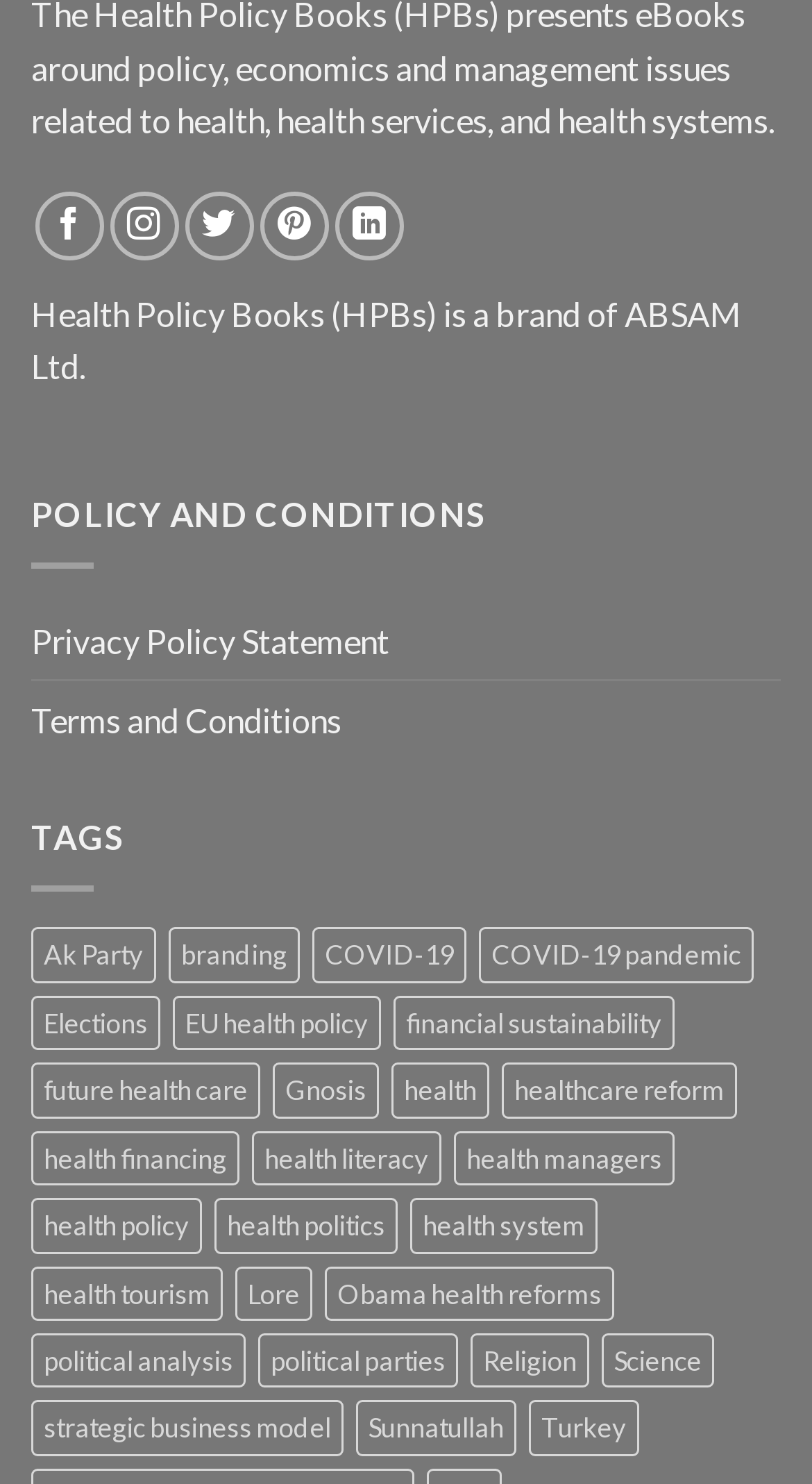Refer to the image and provide an in-depth answer to the question: 
How many social media platforms are listed?

I counted the number of social media links at the top of the webpage, which are 'Follow on Facebook', 'Follow on Instagram', 'Follow on Twitter', 'Follow on Pinterest', and 'Follow on LinkedIn'. There are 5 social media platforms listed.